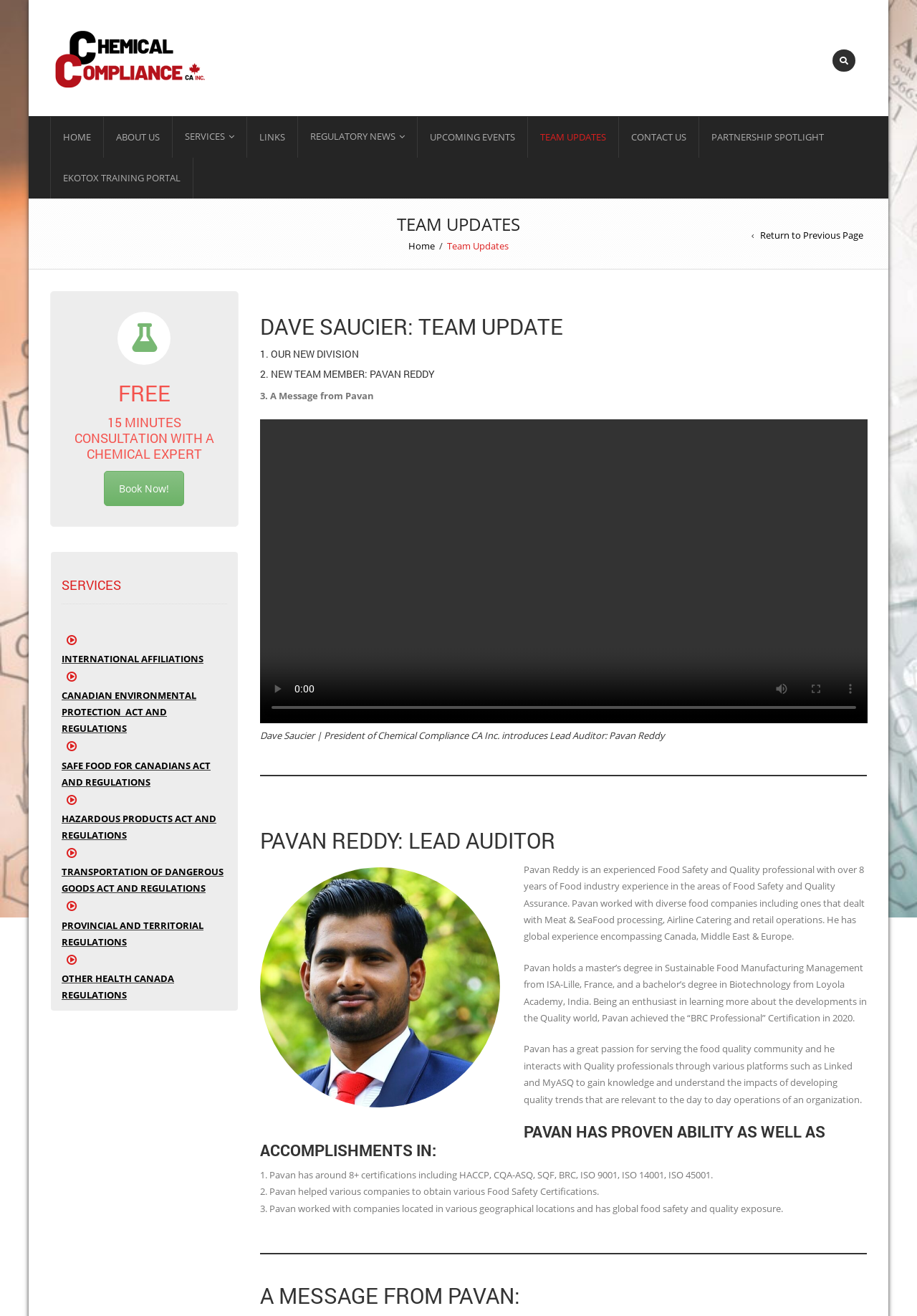Find the bounding box coordinates of the element you need to click on to perform this action: 'Play the video'. The coordinates should be represented by four float values between 0 and 1, in the format [left, top, right, bottom].

[0.283, 0.51, 0.321, 0.536]